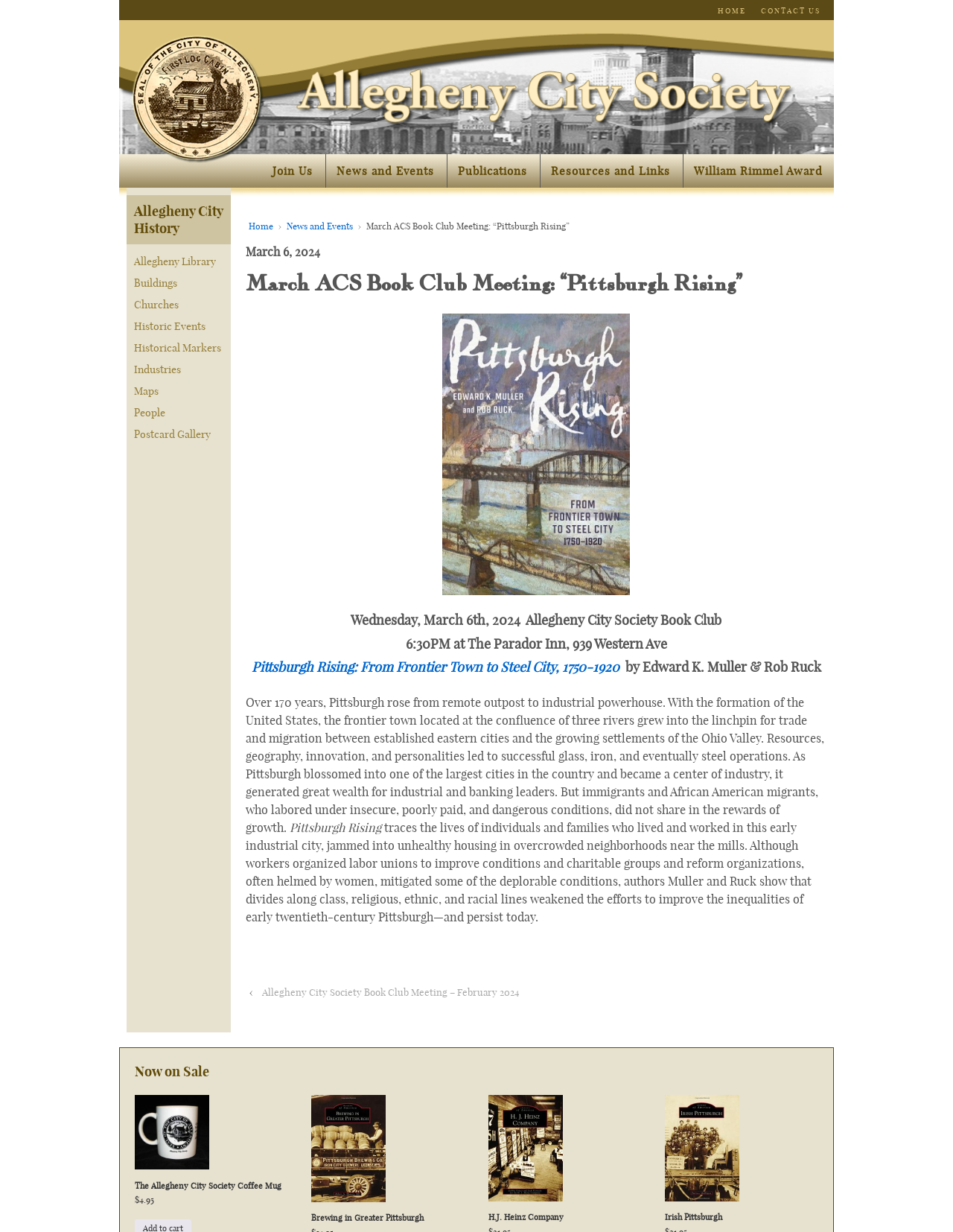Answer the question using only a single word or phrase: 
What is the date of the book club meeting?

March 6, 2024